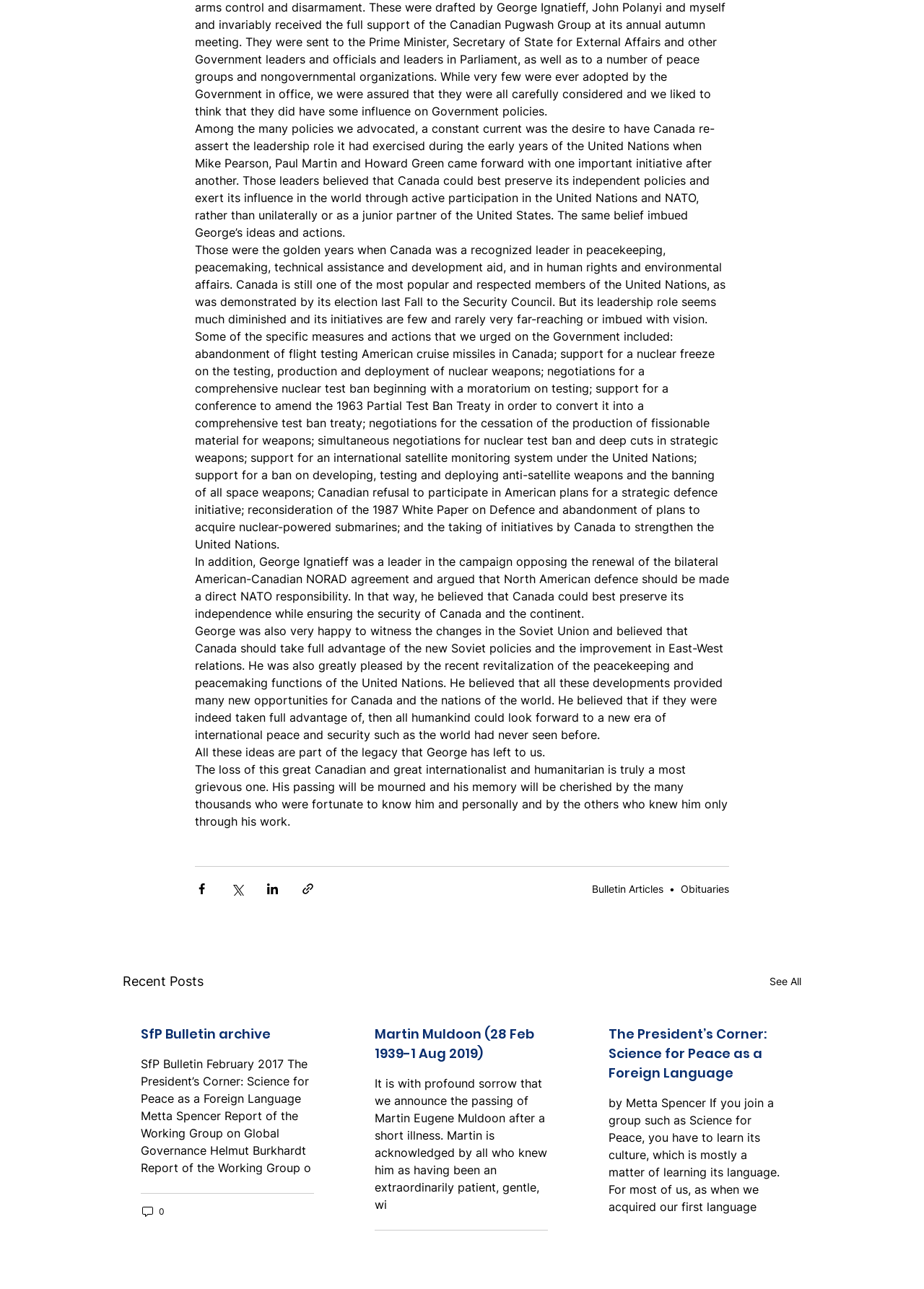Please determine the bounding box coordinates of the element's region to click for the following instruction: "Read Bulletin Articles".

[0.641, 0.684, 0.718, 0.694]